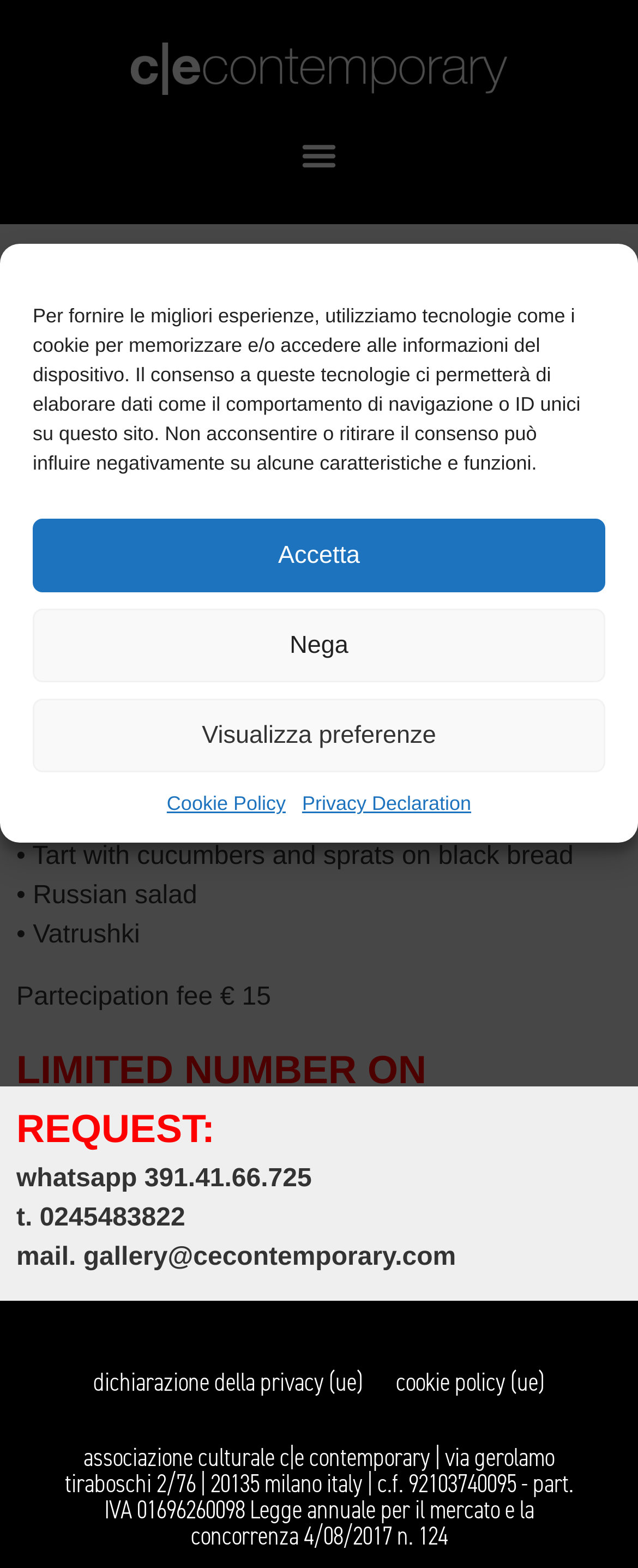Answer with a single word or phrase: 
What is one of the food items being served at the event?

Blinis with smoked salmon and sour cream